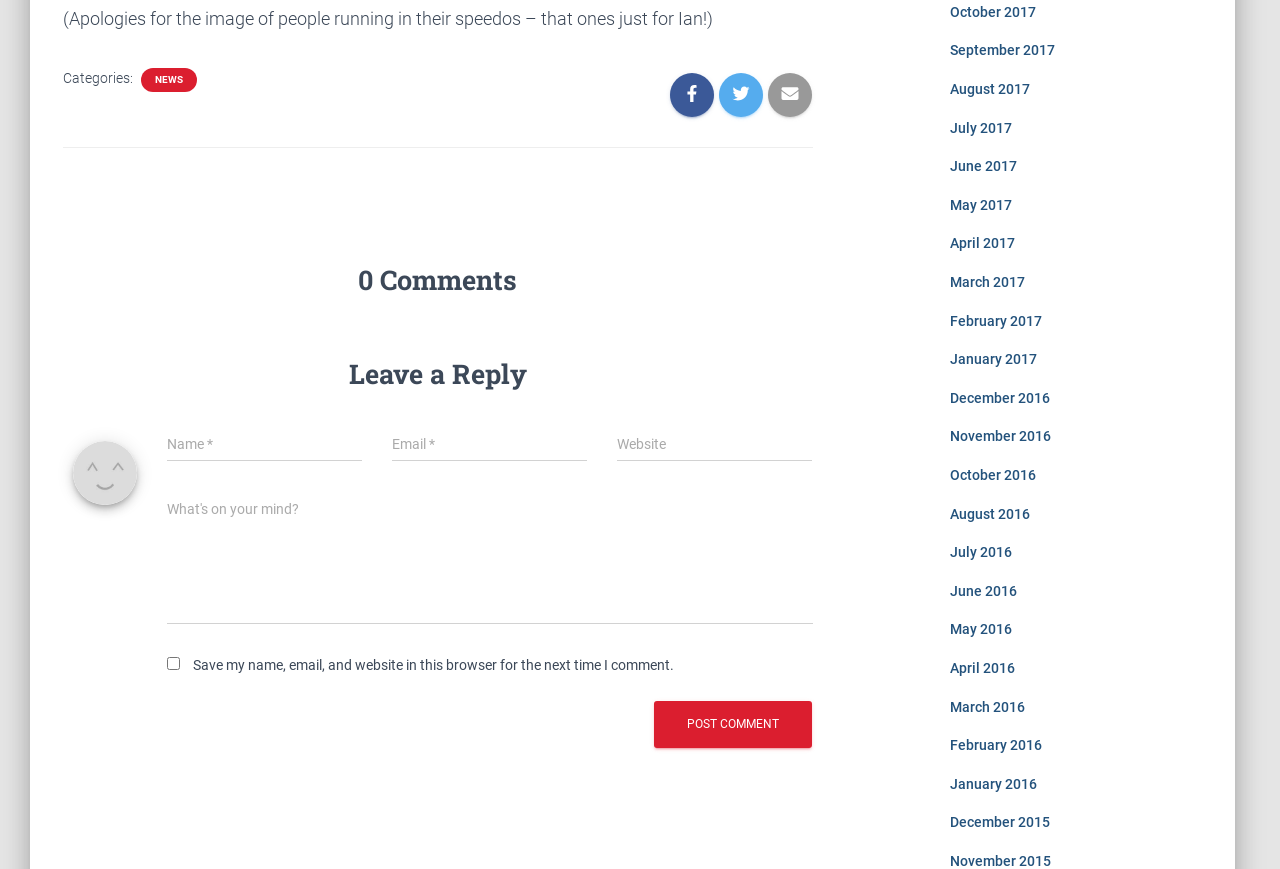Please find the bounding box coordinates of the section that needs to be clicked to achieve this instruction: "View October 2017 archives".

[0.742, 0.004, 0.809, 0.023]